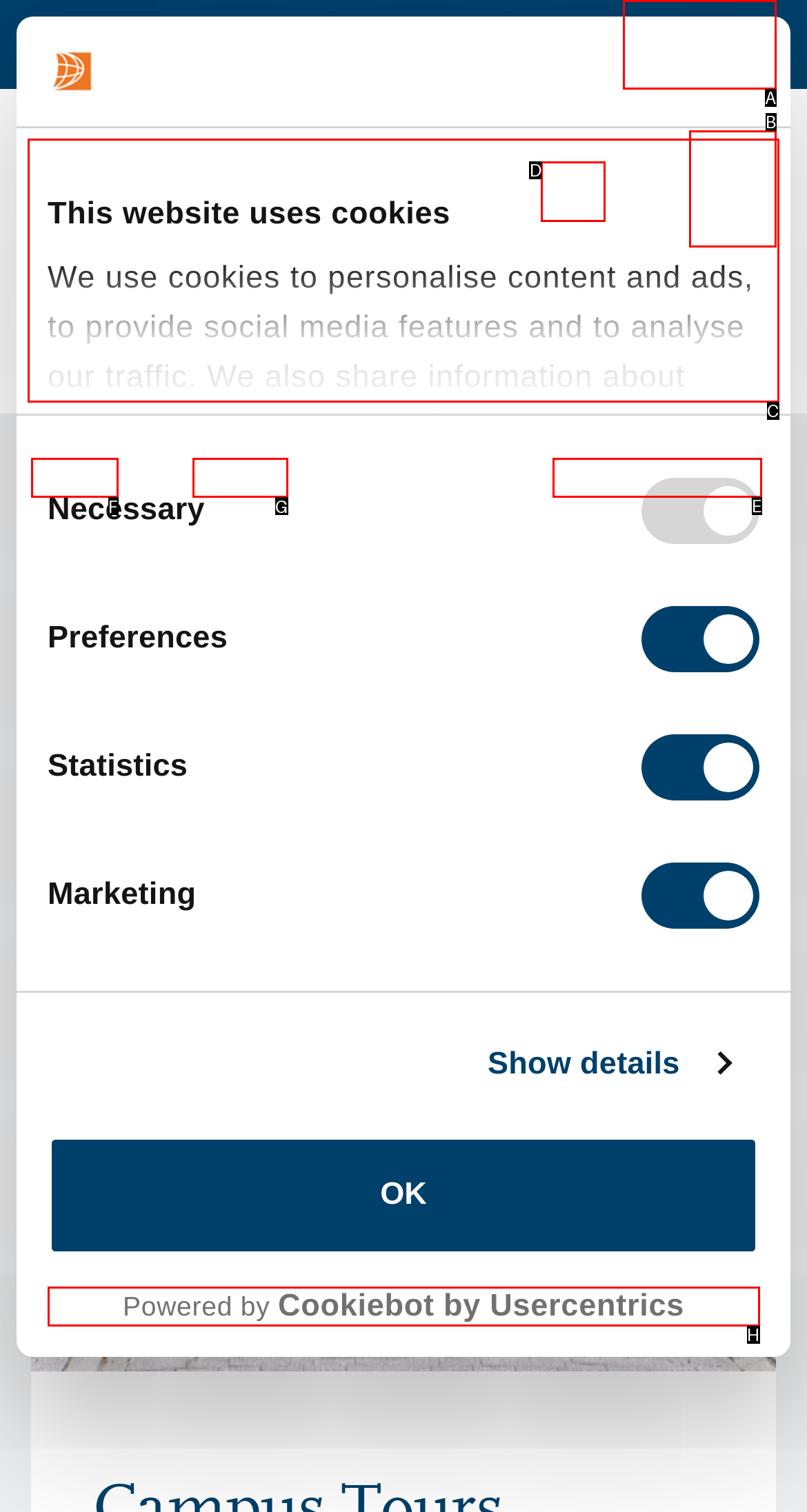For the instruction: View campus tour, determine the appropriate UI element to click from the given options. Respond with the letter corresponding to the correct choice.

E